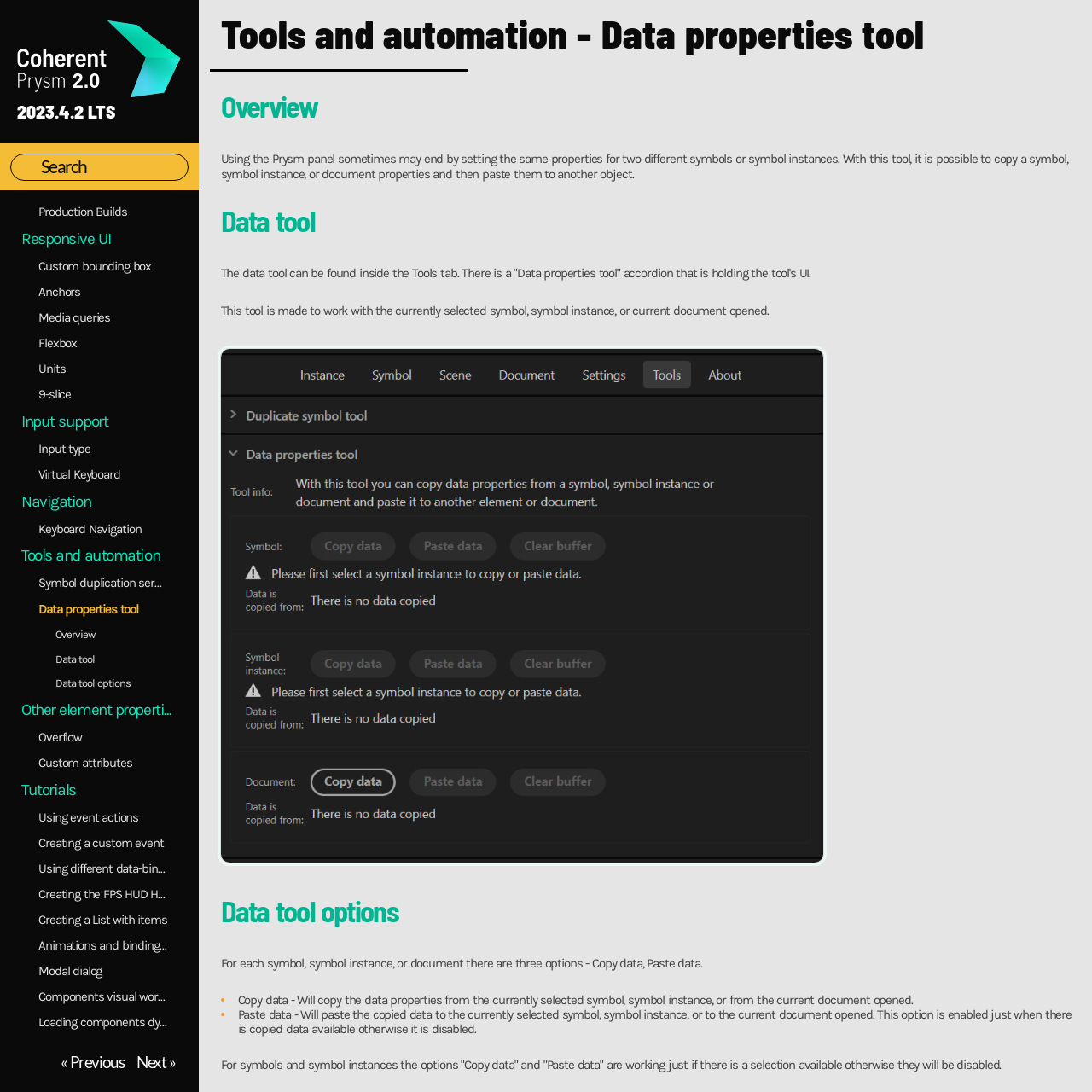Please determine the bounding box coordinates of the element's region to click for the following instruction: "Click on Previous page".

[0.055, 0.964, 0.113, 0.981]